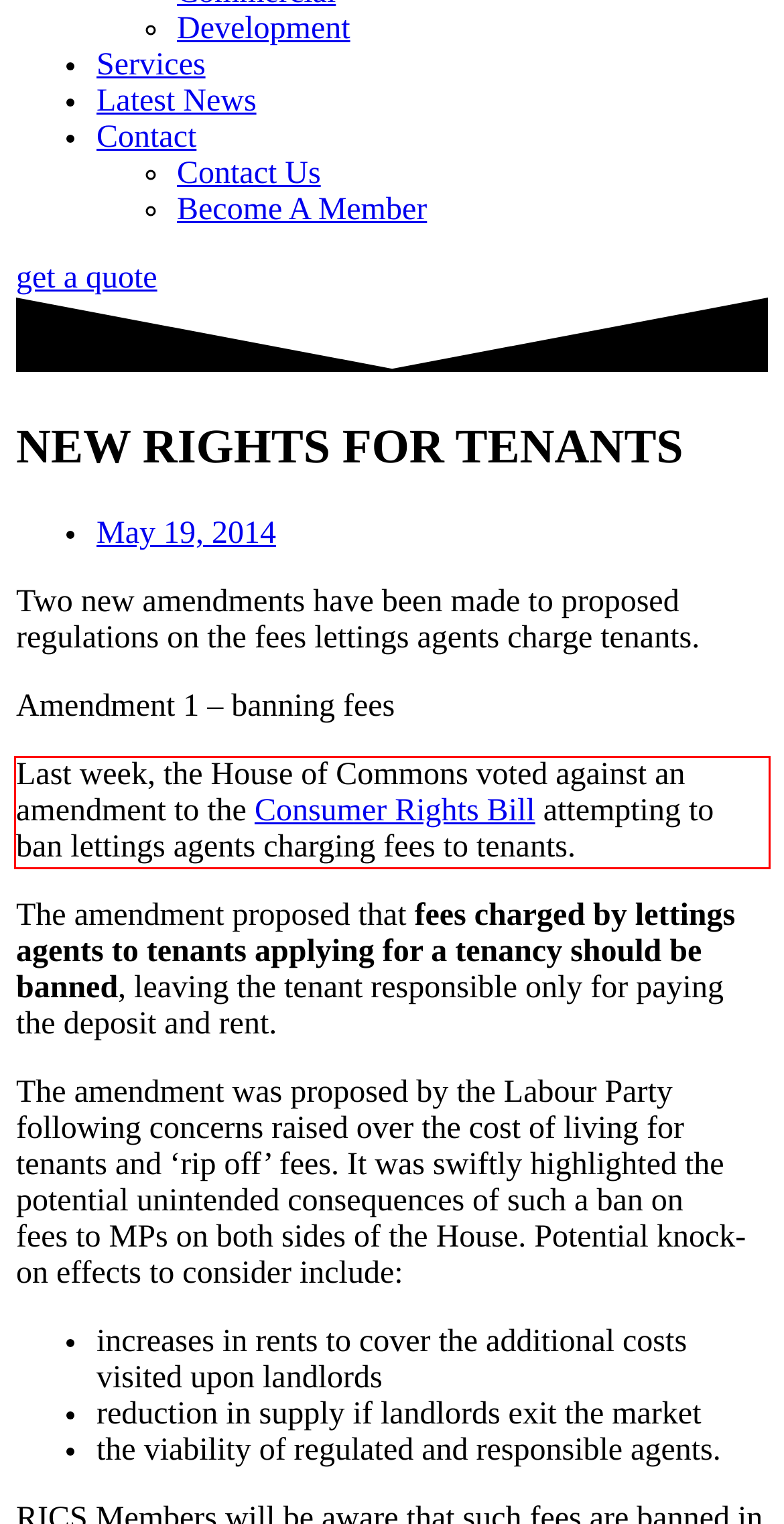You have a screenshot of a webpage with a red bounding box. Use OCR to generate the text contained within this red rectangle.

Last week, the House of Commons voted against an amendment to the Consumer Rights Bill attempting to ban lettings agents charging fees to tenants.